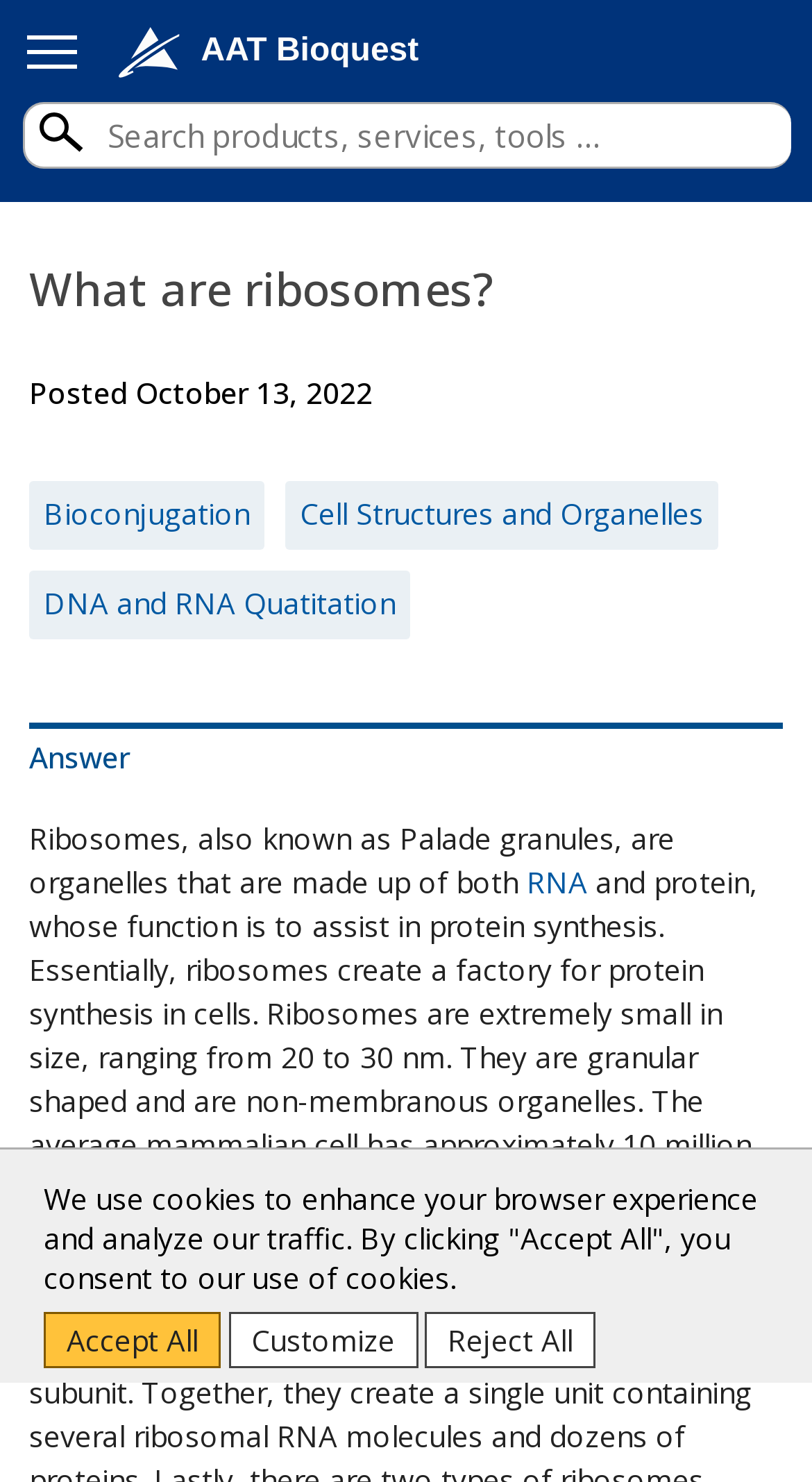What is RNA related to in the context of ribosomes?
Provide a comprehensive and detailed answer to the question.

The webpage mentions that ribosomes are made up of both RNA and protein, and their function is to assist in protein synthesis. There is also a link to 'RNA' in the webpage, indicating its relevance to protein synthesis.